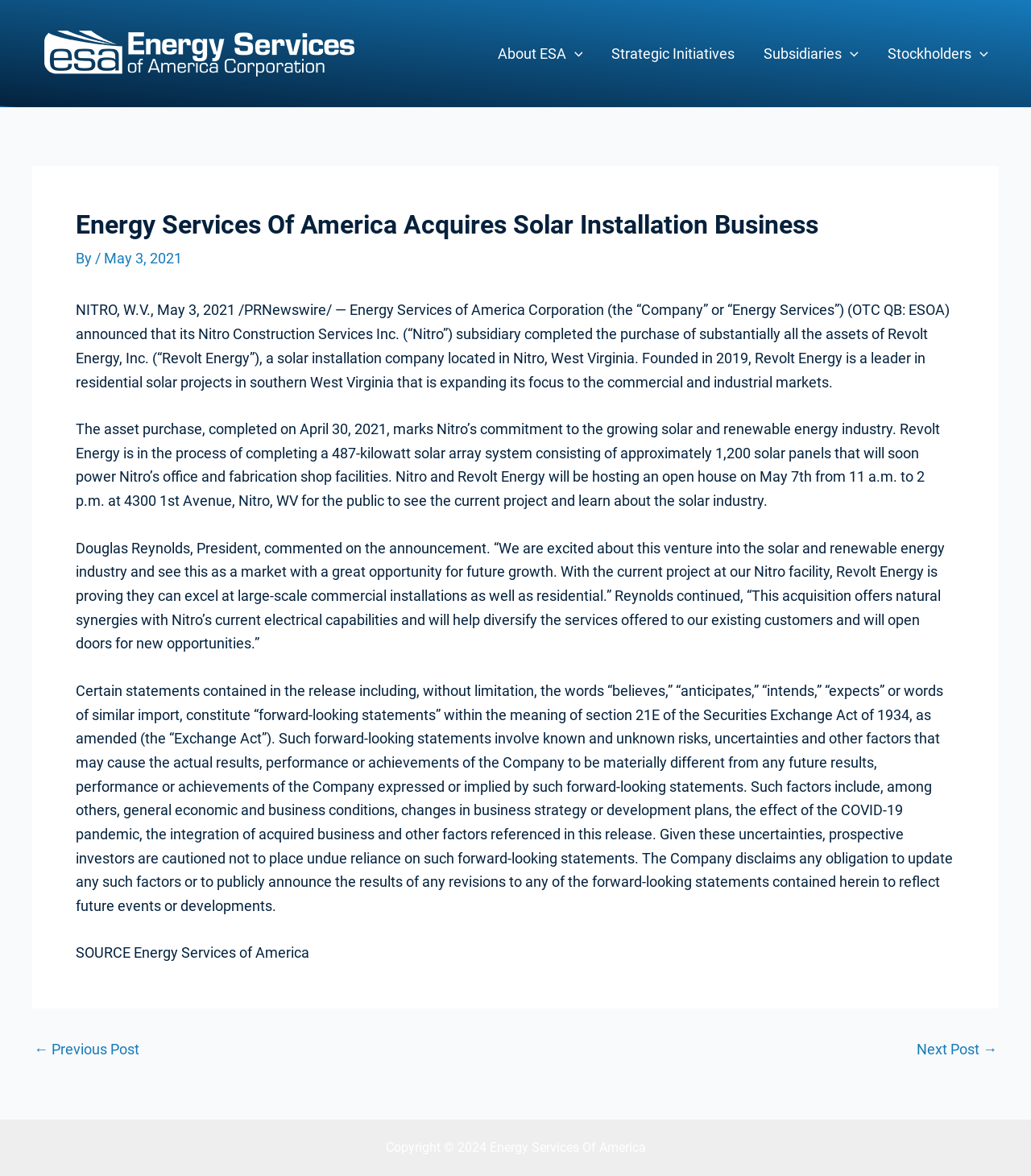What is the date of the announcement?
Use the image to answer the question with a single word or phrase.

May 3, 2021